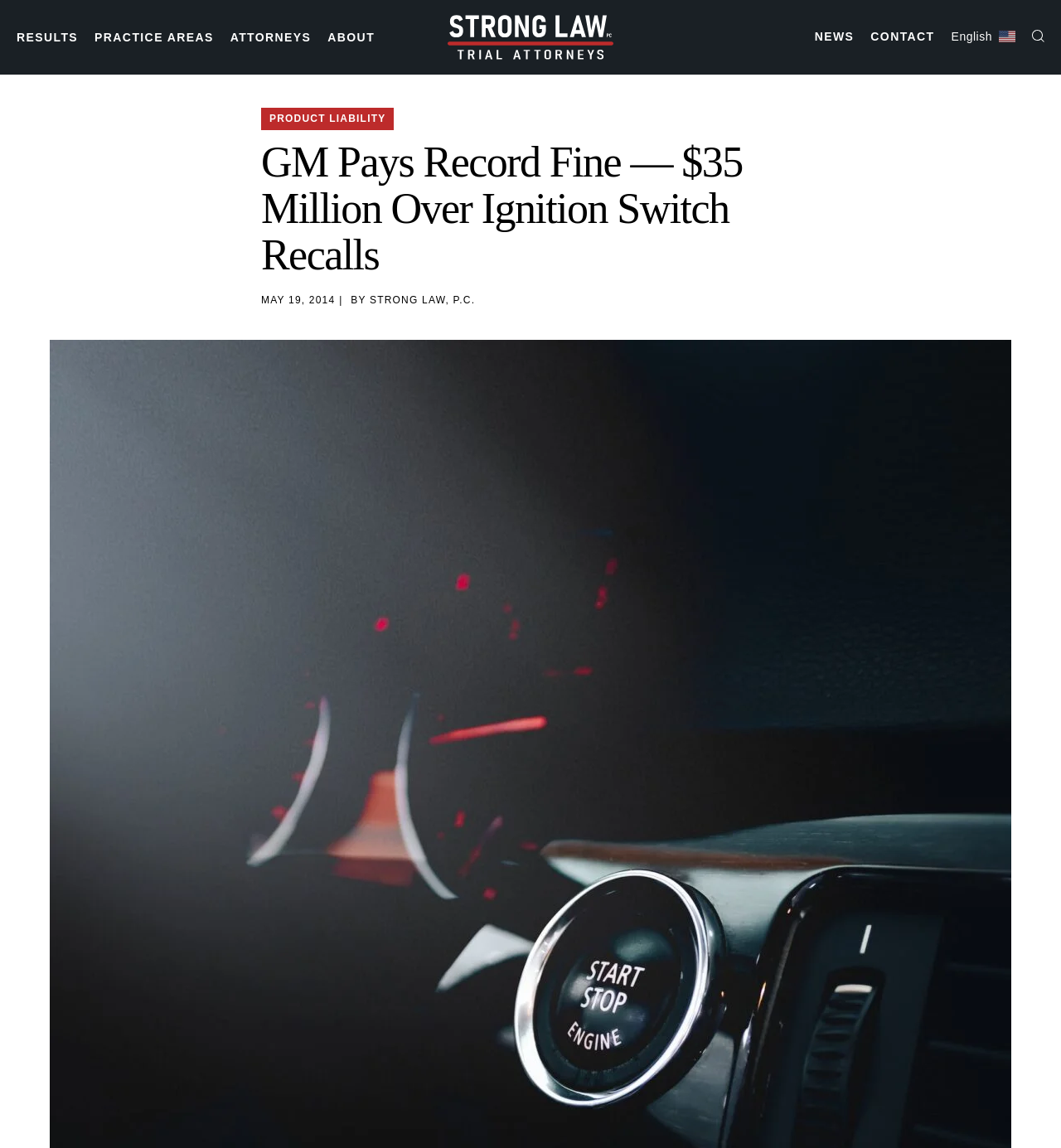Give a concise answer of one word or phrase to the question: 
What is the practice area mentioned in the article?

PRODUCT LIABILITY